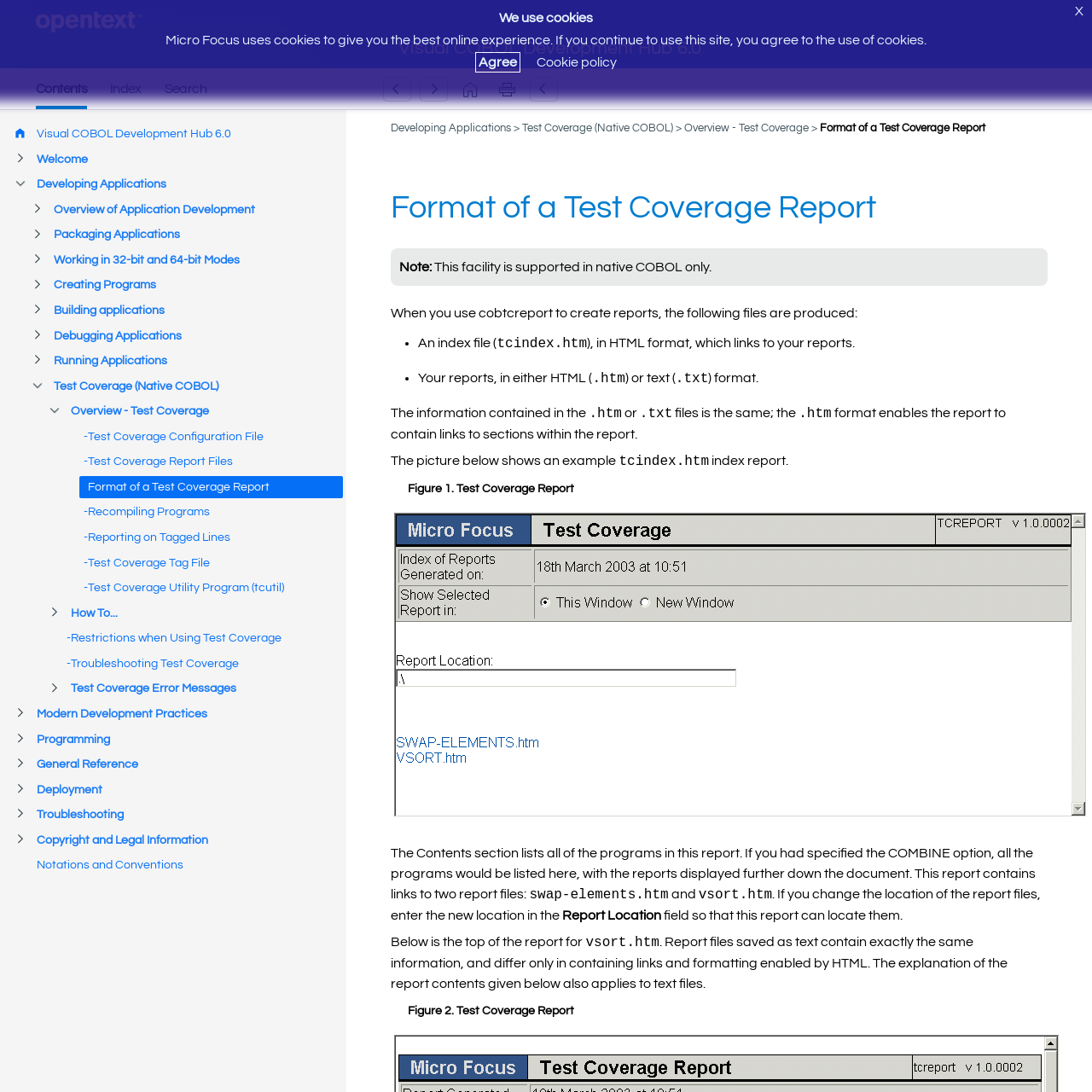How many links are in the top navigation bar?
Carefully analyze the image and provide a detailed answer to the question.

I counted the number of link elements in the top navigation bar, which are 'Contents', 'Index', 'Search', and an empty link. Therefore, there are 4 links in total.